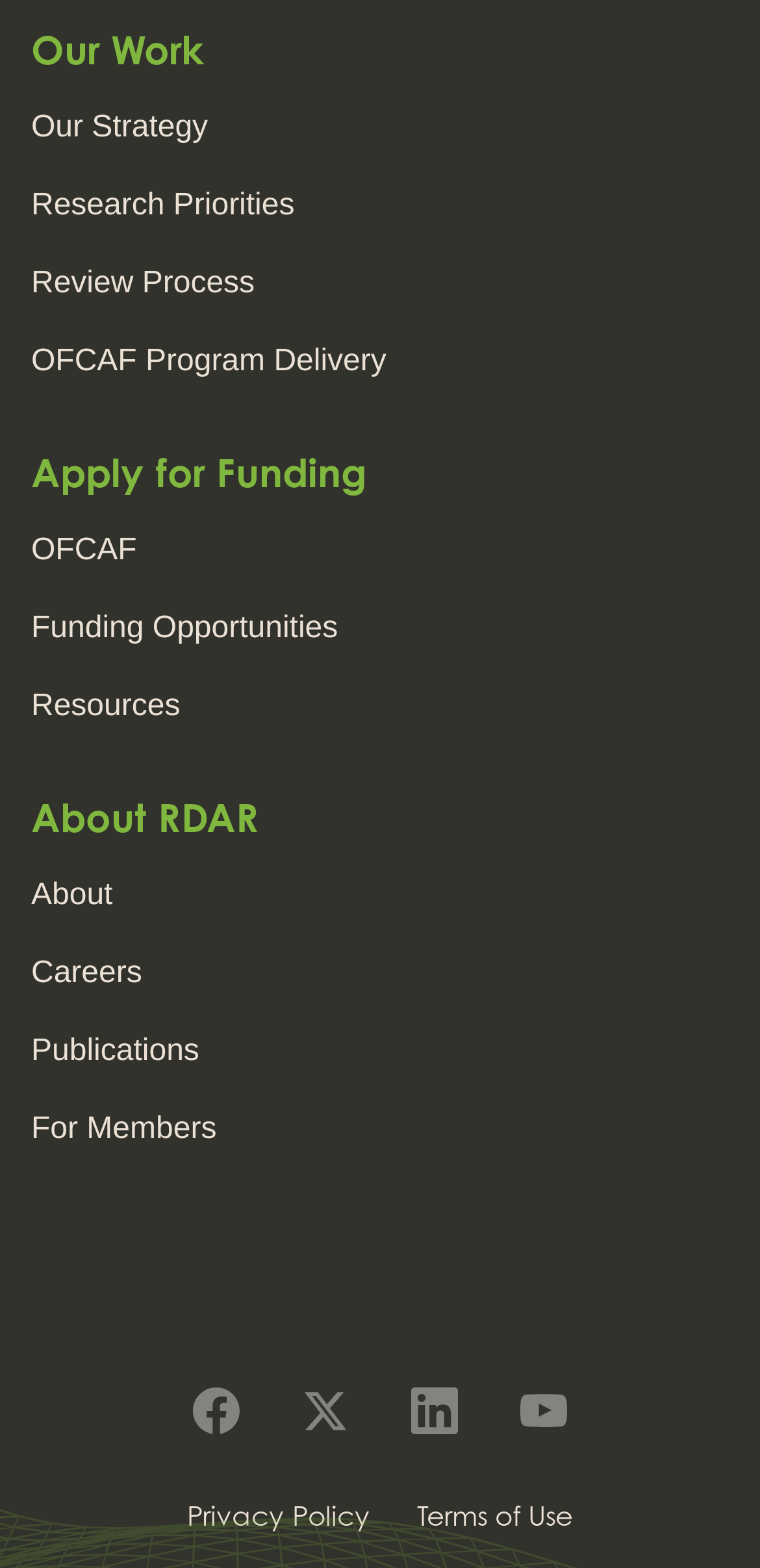Could you provide the bounding box coordinates for the portion of the screen to click to complete this instruction: "Add to Wishlist"?

None